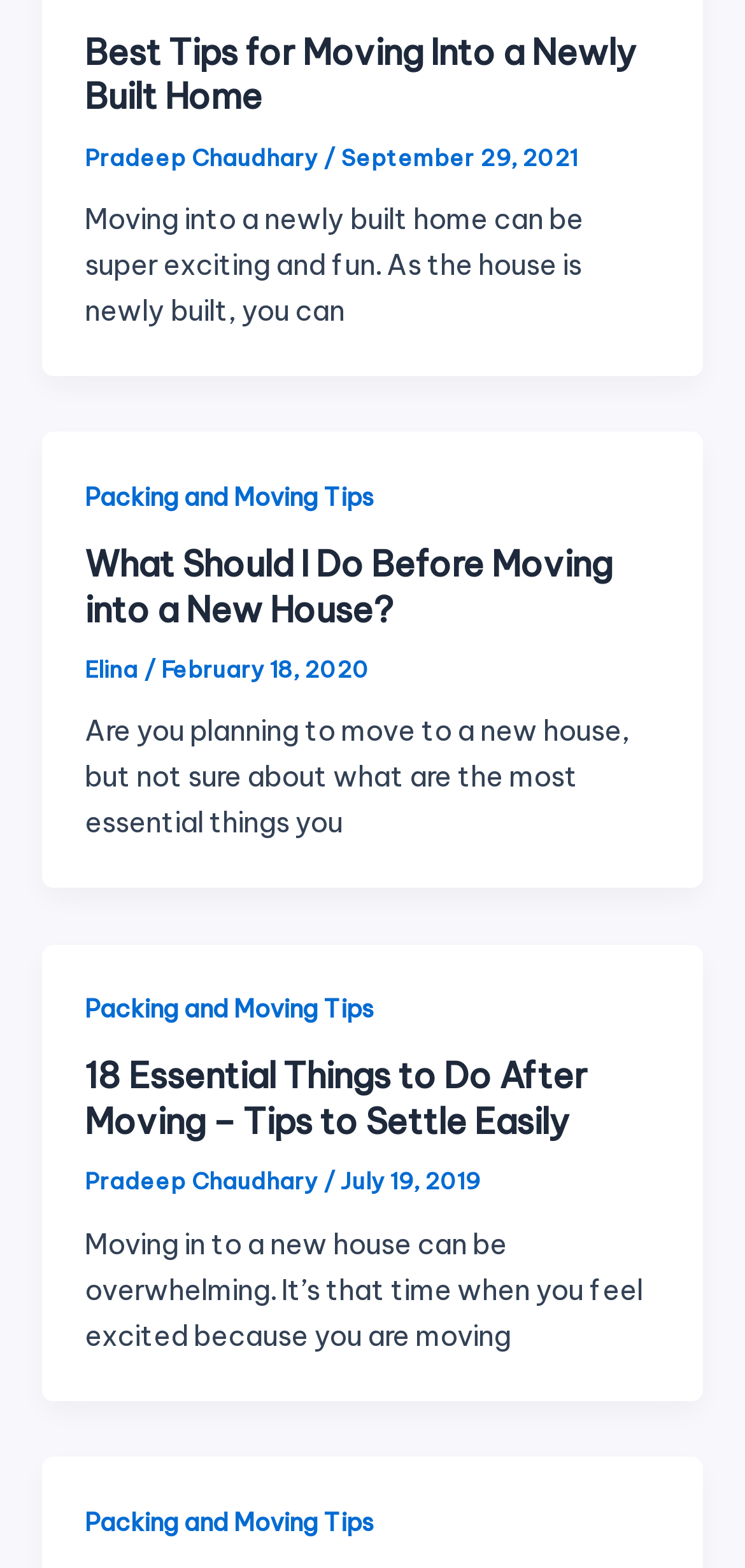Based on the provided description, "Pradeep Chaudhary", find the bounding box of the corresponding UI element in the screenshot.

[0.114, 0.091, 0.426, 0.11]